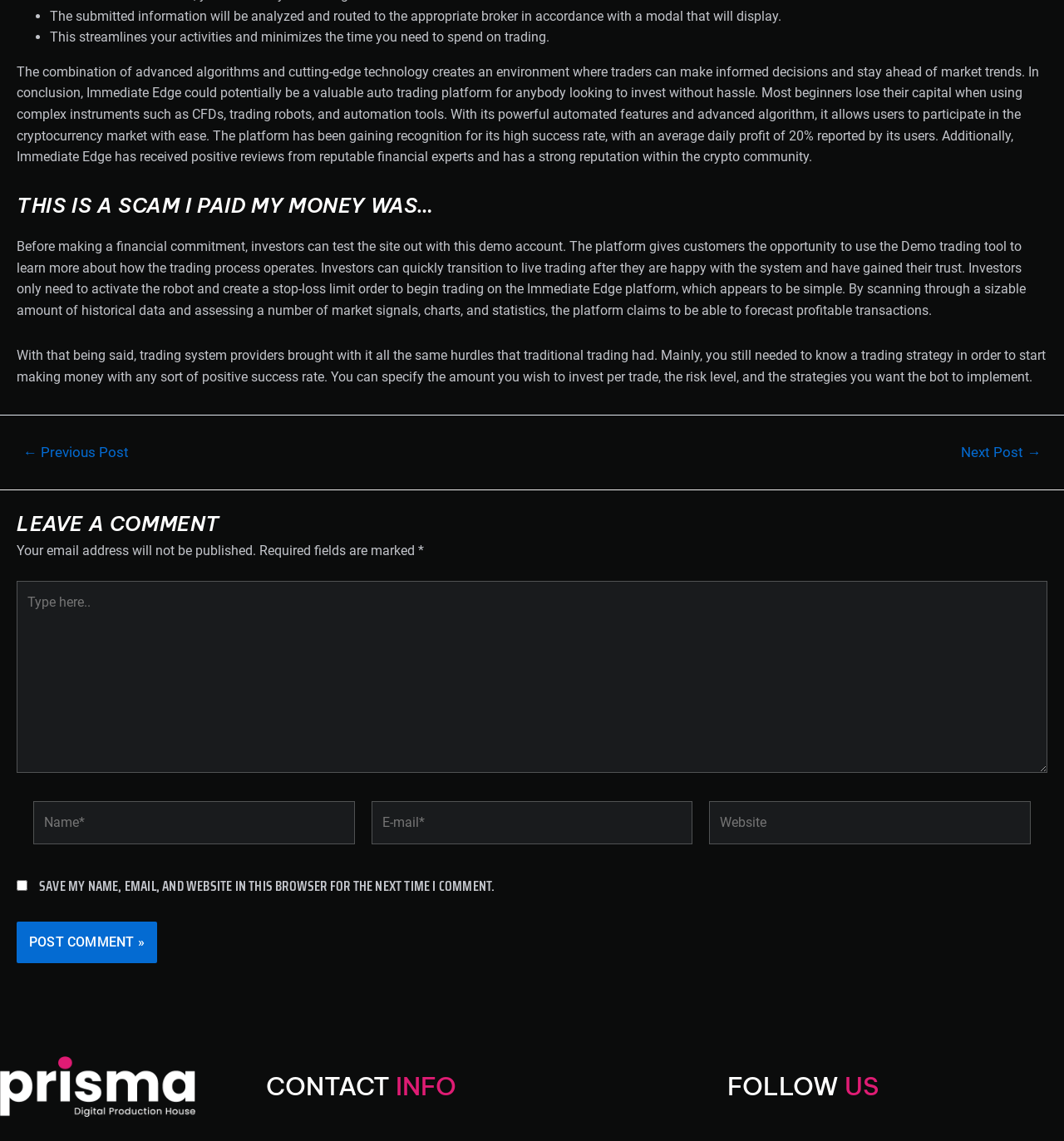Locate the bounding box of the user interface element based on this description: "Next Post →".

[0.883, 0.39, 0.998, 0.402]